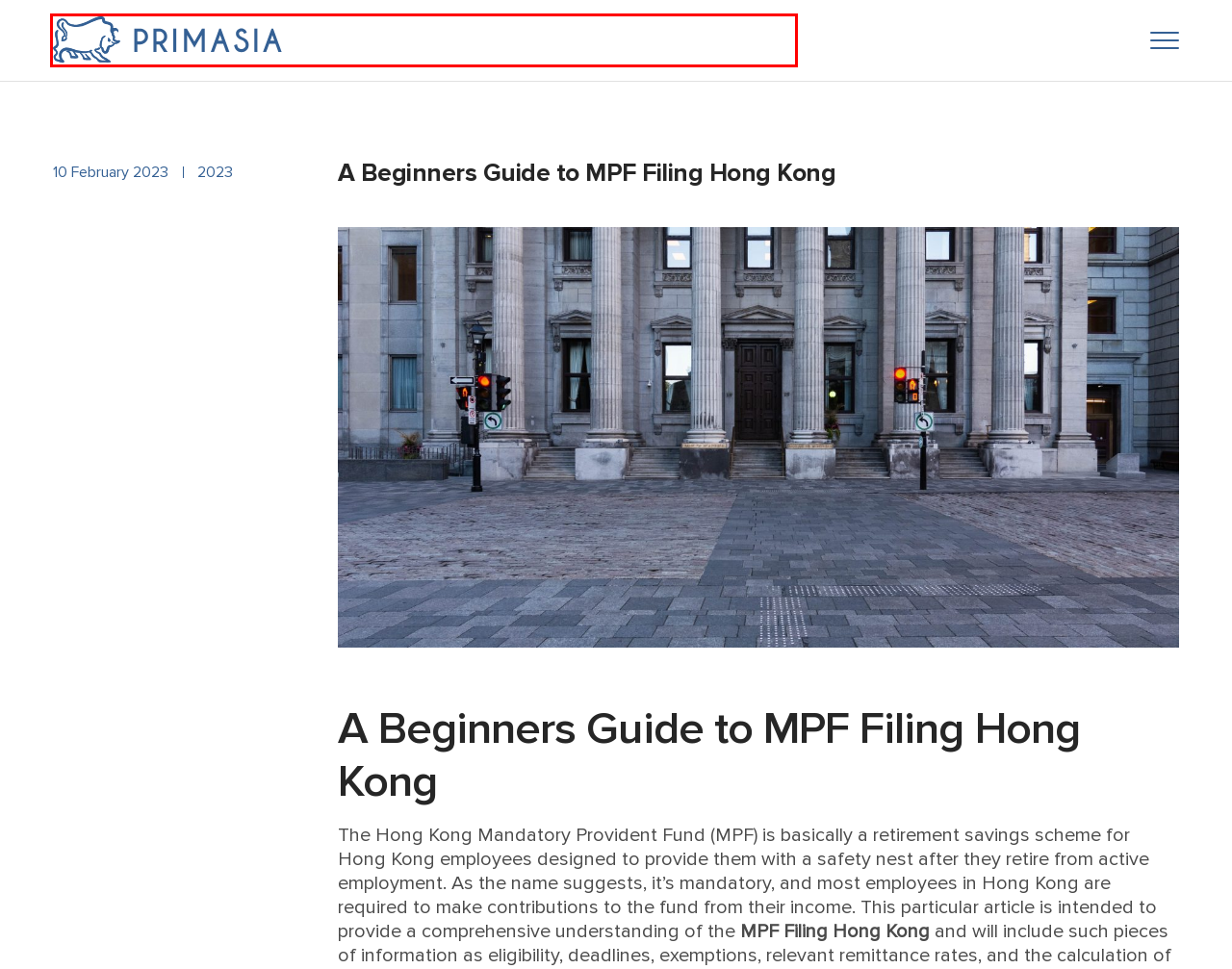You’re provided with a screenshot of a webpage that has a red bounding box around an element. Choose the best matching webpage description for the new page after clicking the element in the red box. The options are:
A. Corporate services in Hong Kong and China | Primasia
B. Terms & Conditions | Primasia
C. All articles | Primasia
D. China Payroll Service - Primasia
E. Accounting Services Hong Kong, Tax and Bookkeeping Services
F. Xero Accounting HK | Primasia
G. China Company Formation and Incorporation | Primasia
H. Blogs and Articles | Primasia

A